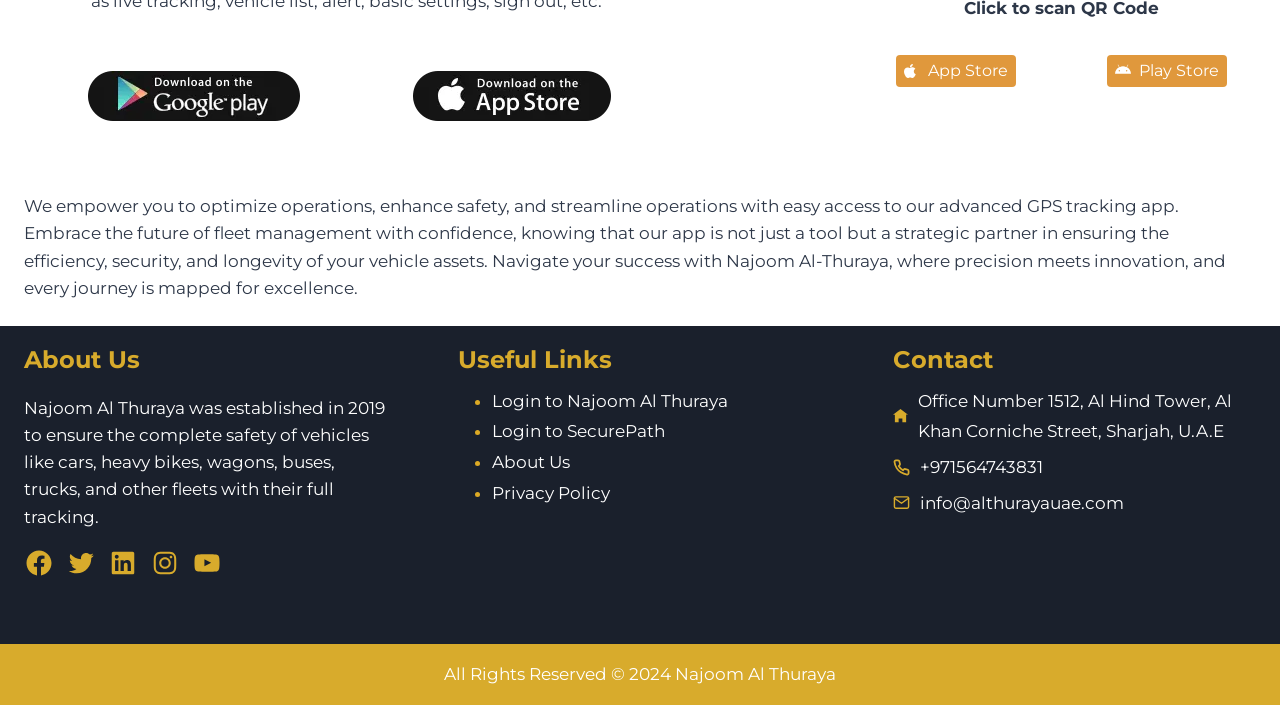Please locate the bounding box coordinates of the element that needs to be clicked to achieve the following instruction: "Login to Najoom Al Thuraya". The coordinates should be four float numbers between 0 and 1, i.e., [left, top, right, bottom].

[0.385, 0.554, 0.569, 0.583]